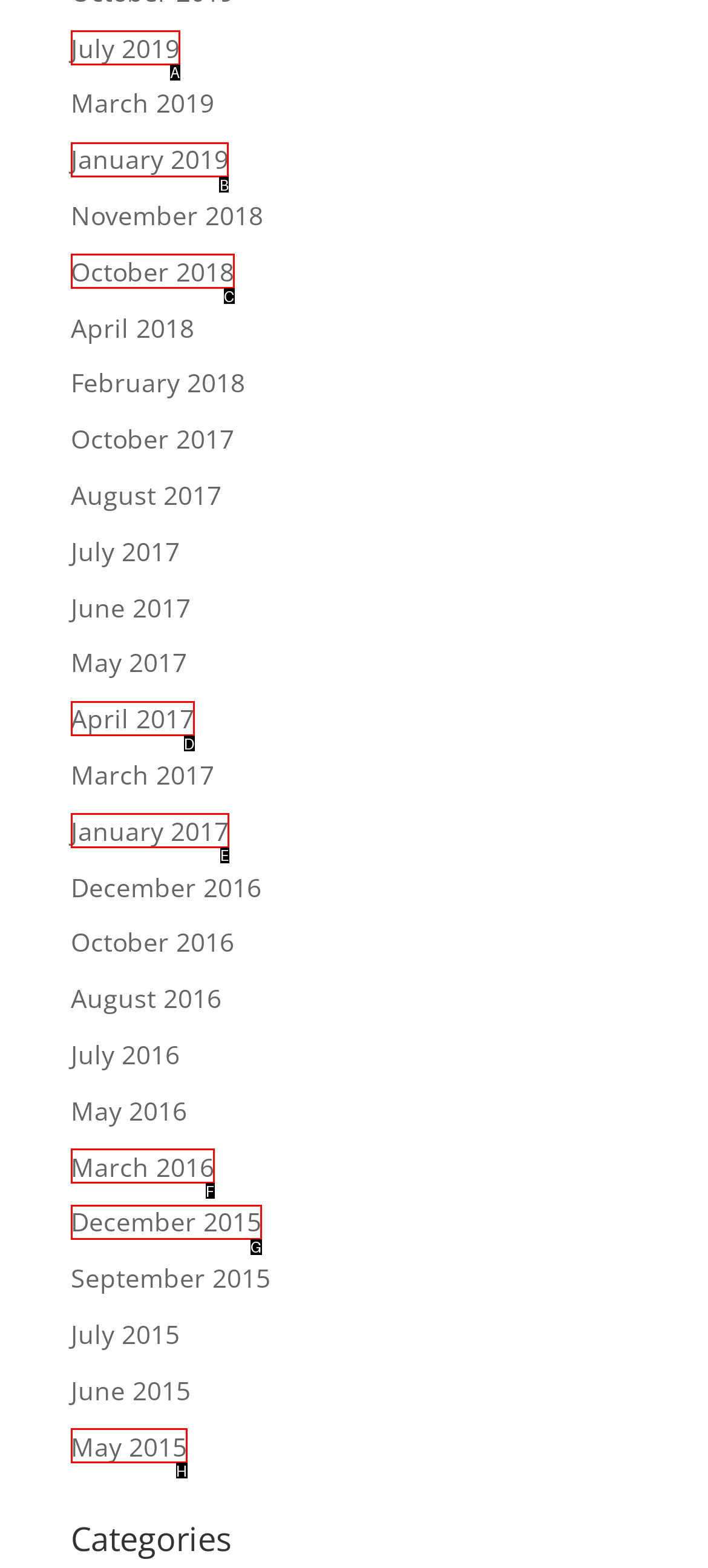What option should I click on to execute the task: access January 2019? Give the letter from the available choices.

B